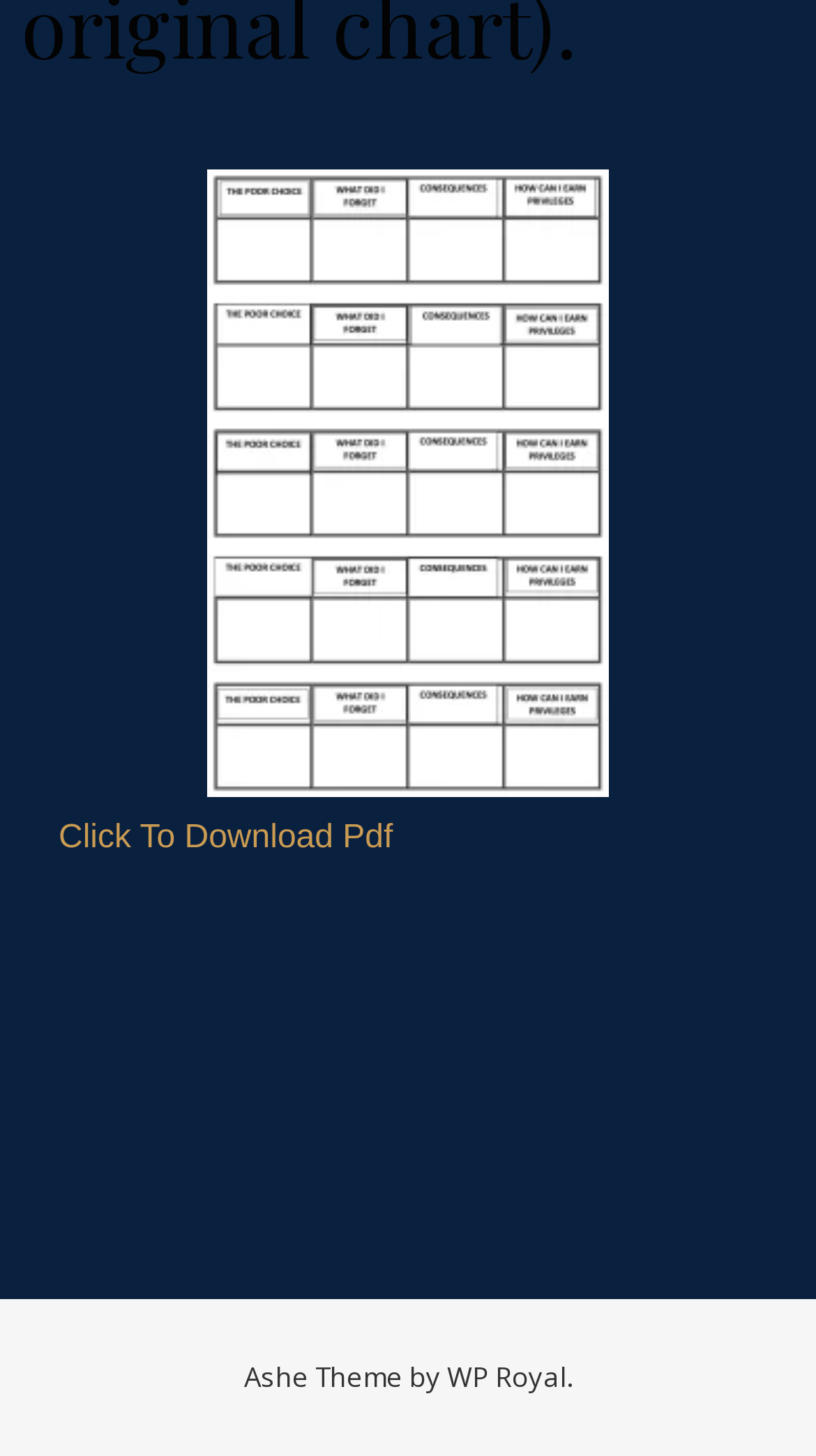What is the format of the downloadable file?
Refer to the image and provide a one-word or short phrase answer.

Pdf